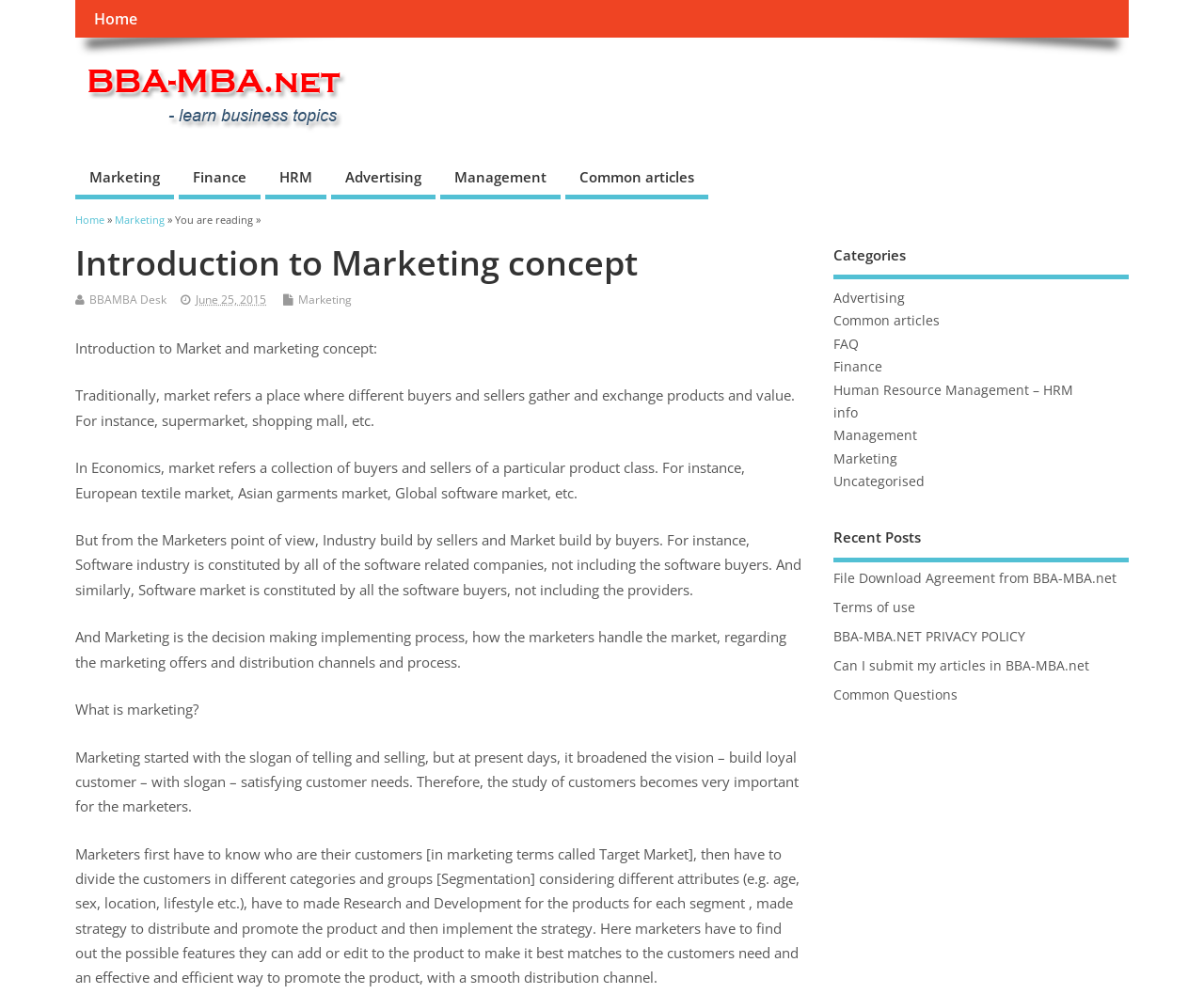Locate the bounding box coordinates of the clickable element to fulfill the following instruction: "Click on the 'What is marketing?' link". Provide the coordinates as four float numbers between 0 and 1 in the format [left, top, right, bottom].

[0.062, 0.704, 0.165, 0.723]